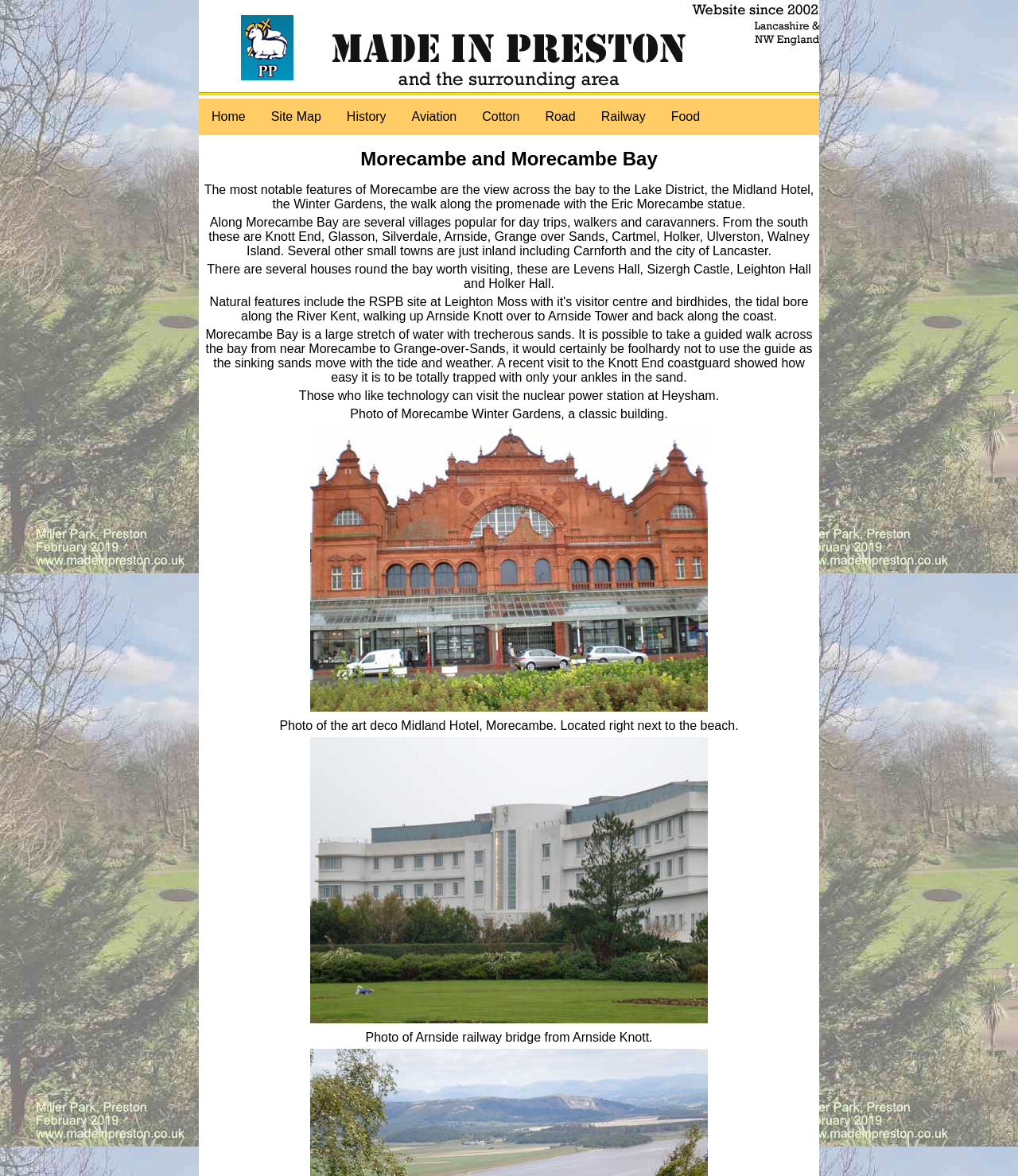Using the details from the image, please elaborate on the following question: What is the notable feature of Morecambe?

According to the webpage, the most notable feature of Morecambe is the view across the bay to the Lake District, which is mentioned in the StaticText element with the bounding box coordinates [0.201, 0.156, 0.799, 0.179].